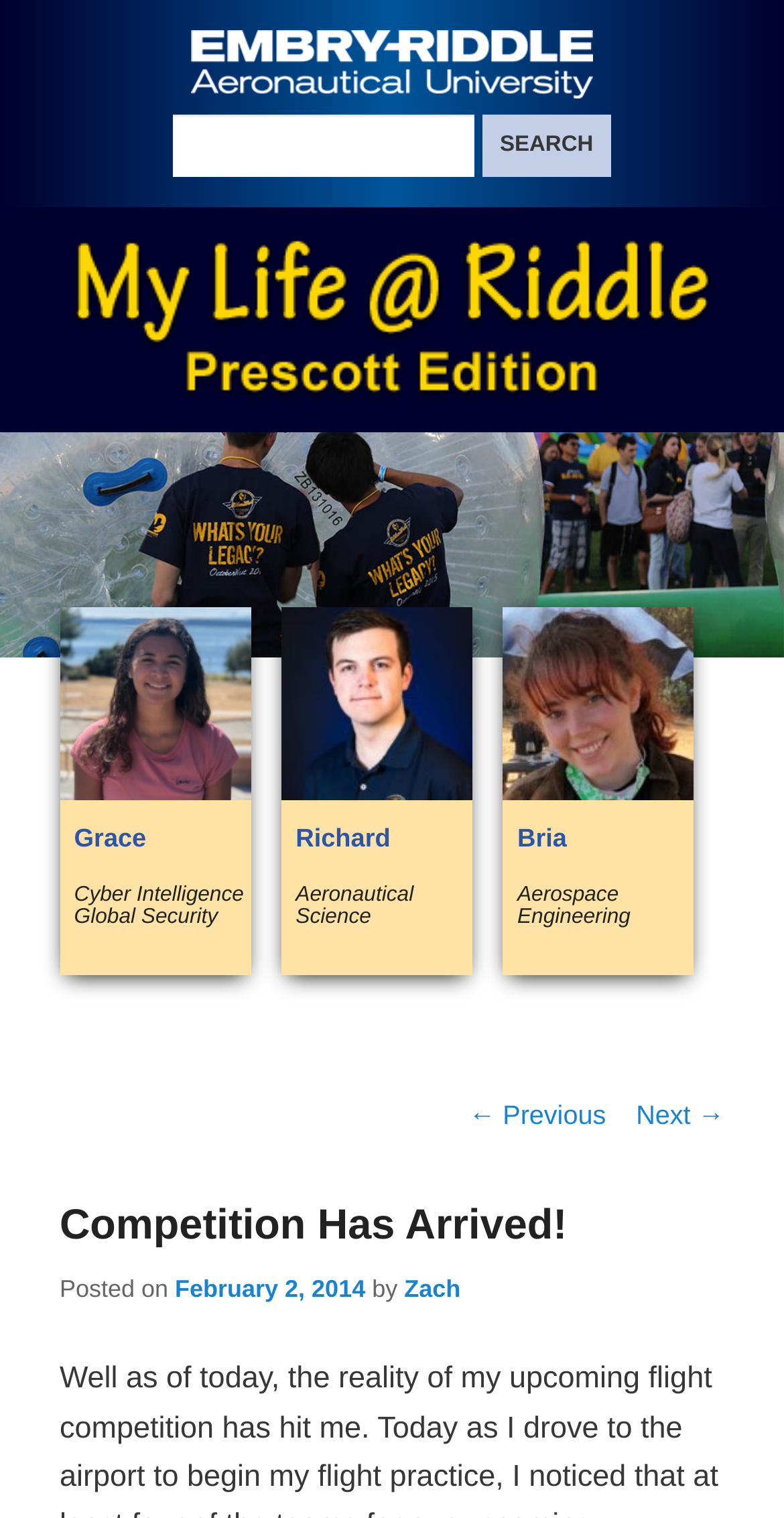What is the date of the blog post?
Look at the image and provide a short answer using one word or a phrase.

February 2, 2014